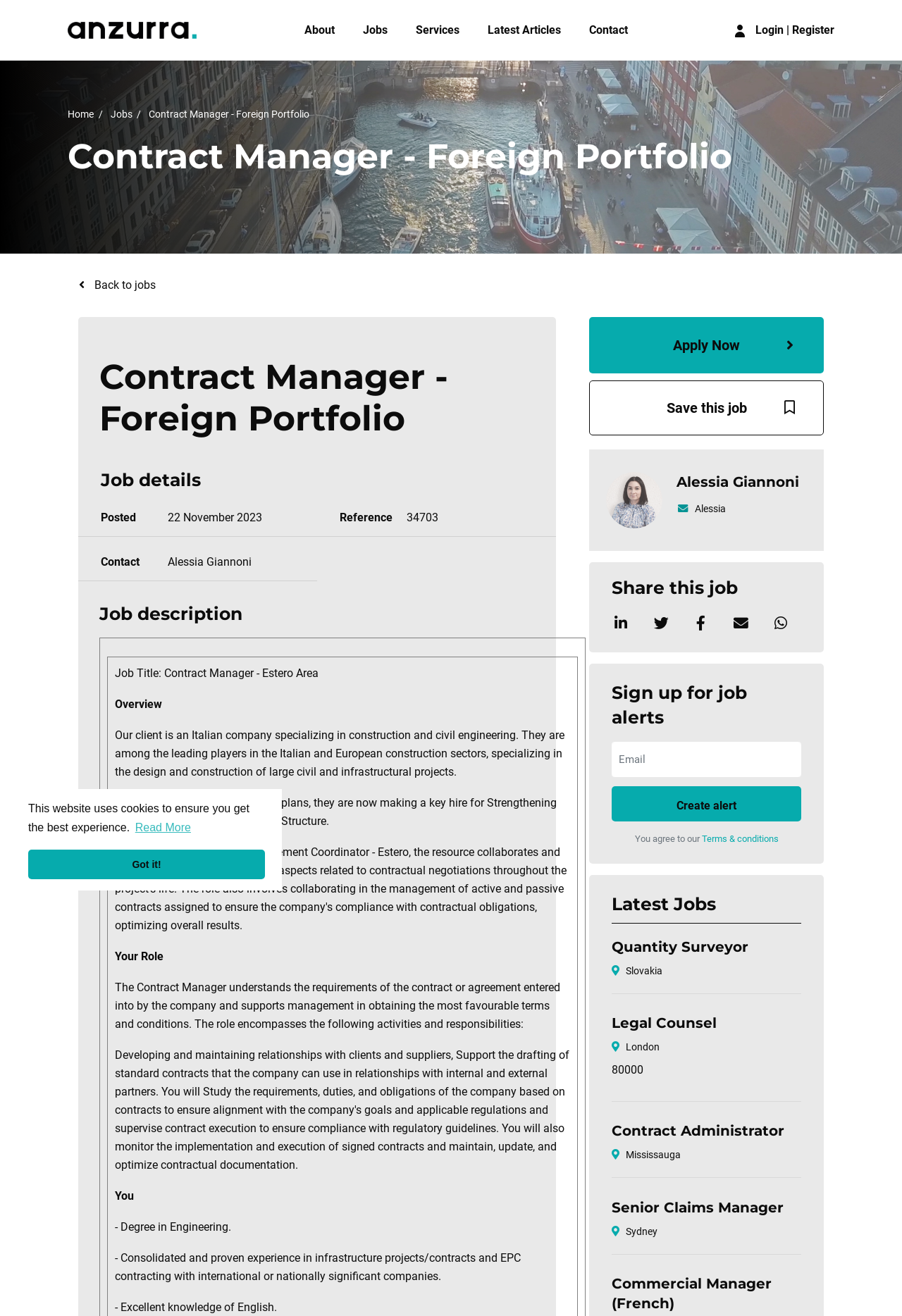What is the purpose of the 'Create alert' button?
Use the information from the image to give a detailed answer to the question.

I inferred the purpose of the 'Create alert' button by looking at its location near the 'Sign up for job alerts' heading and the 'Email' textbox, which suggests that it is used to create job alerts based on user input.